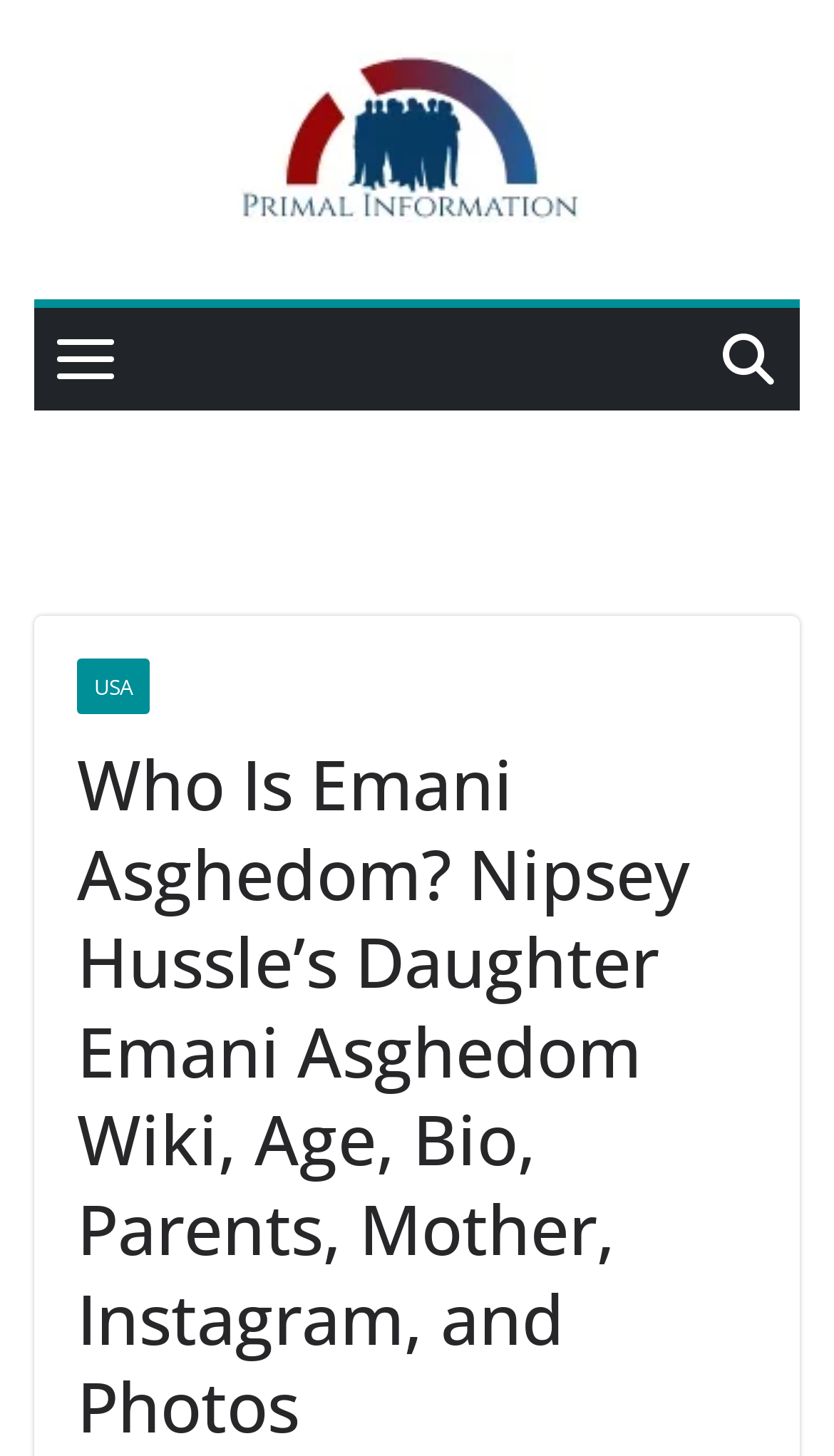Using the provided element description: "USA", identify the bounding box coordinates. The coordinates should be four floats between 0 and 1 in the order [left, top, right, bottom].

[0.092, 0.452, 0.179, 0.49]